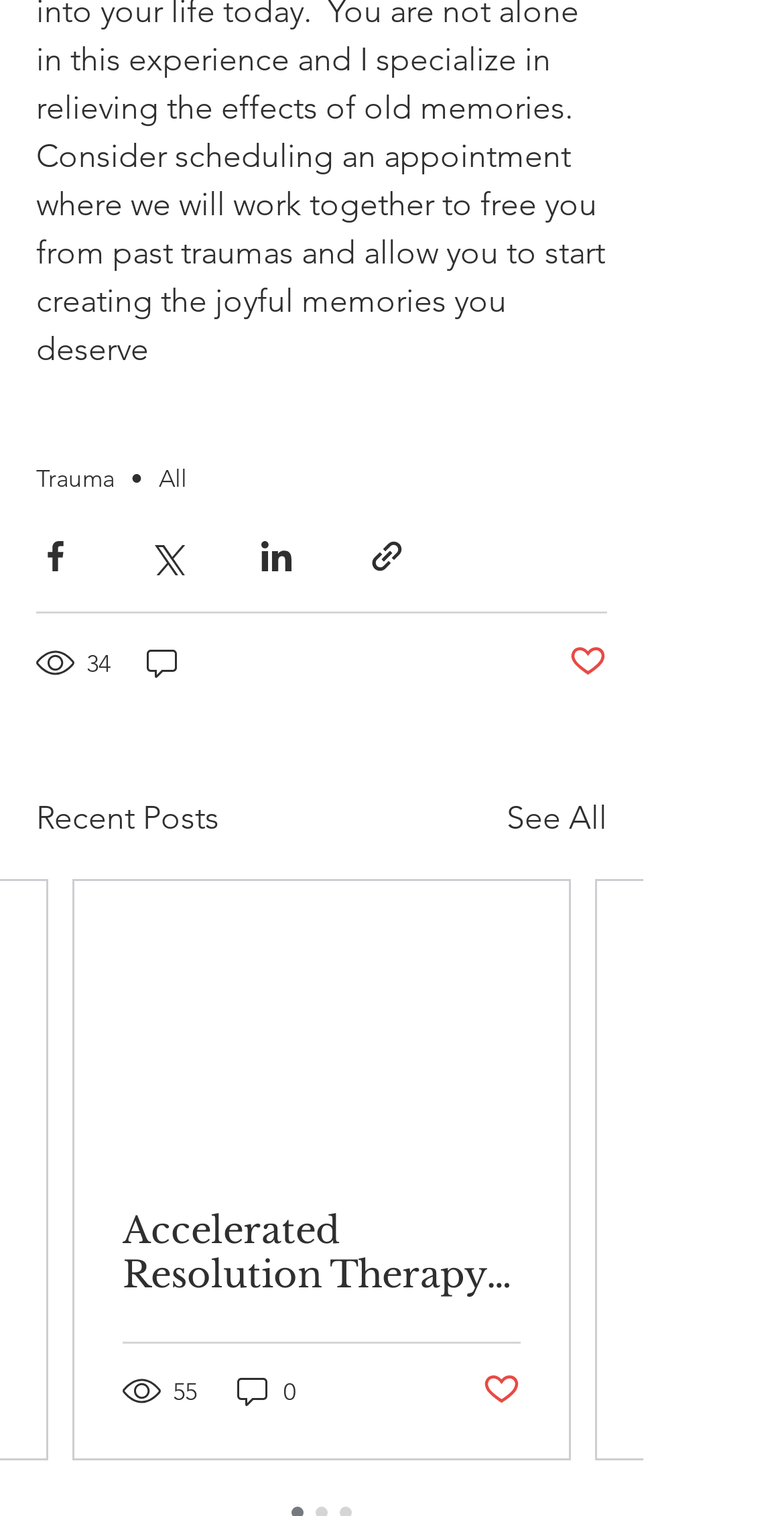How many views does the first article have?
Provide a concise answer using a single word or phrase based on the image.

34 views